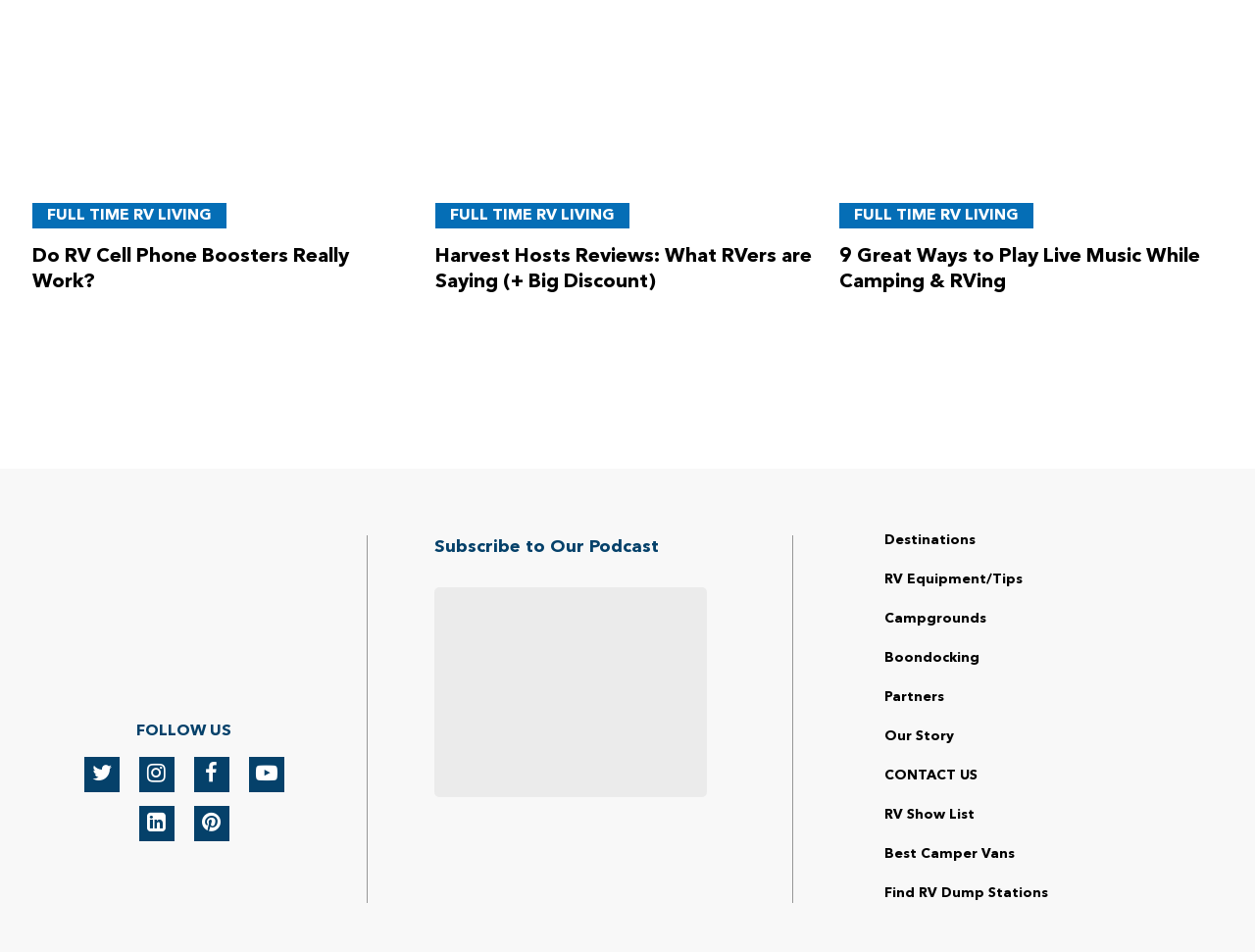What type of content is available on this website?
Please answer the question with a single word or phrase, referencing the image.

Articles and resources